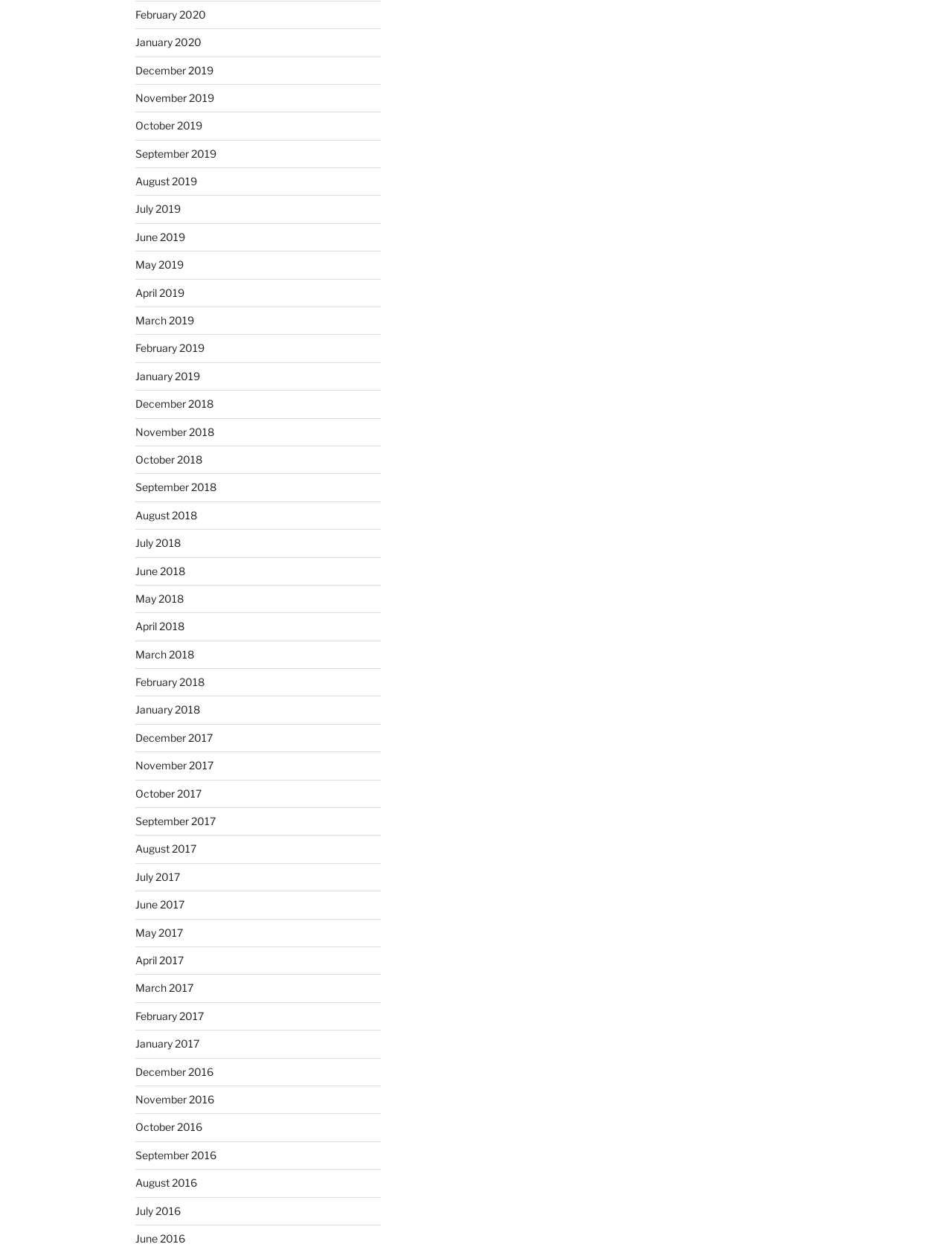How are the months listed organized?
Please craft a detailed and exhaustive response to the question.

By examining the list of links, I found that the months are listed in chronological order, with the latest month at the top and the earliest month at the bottom.